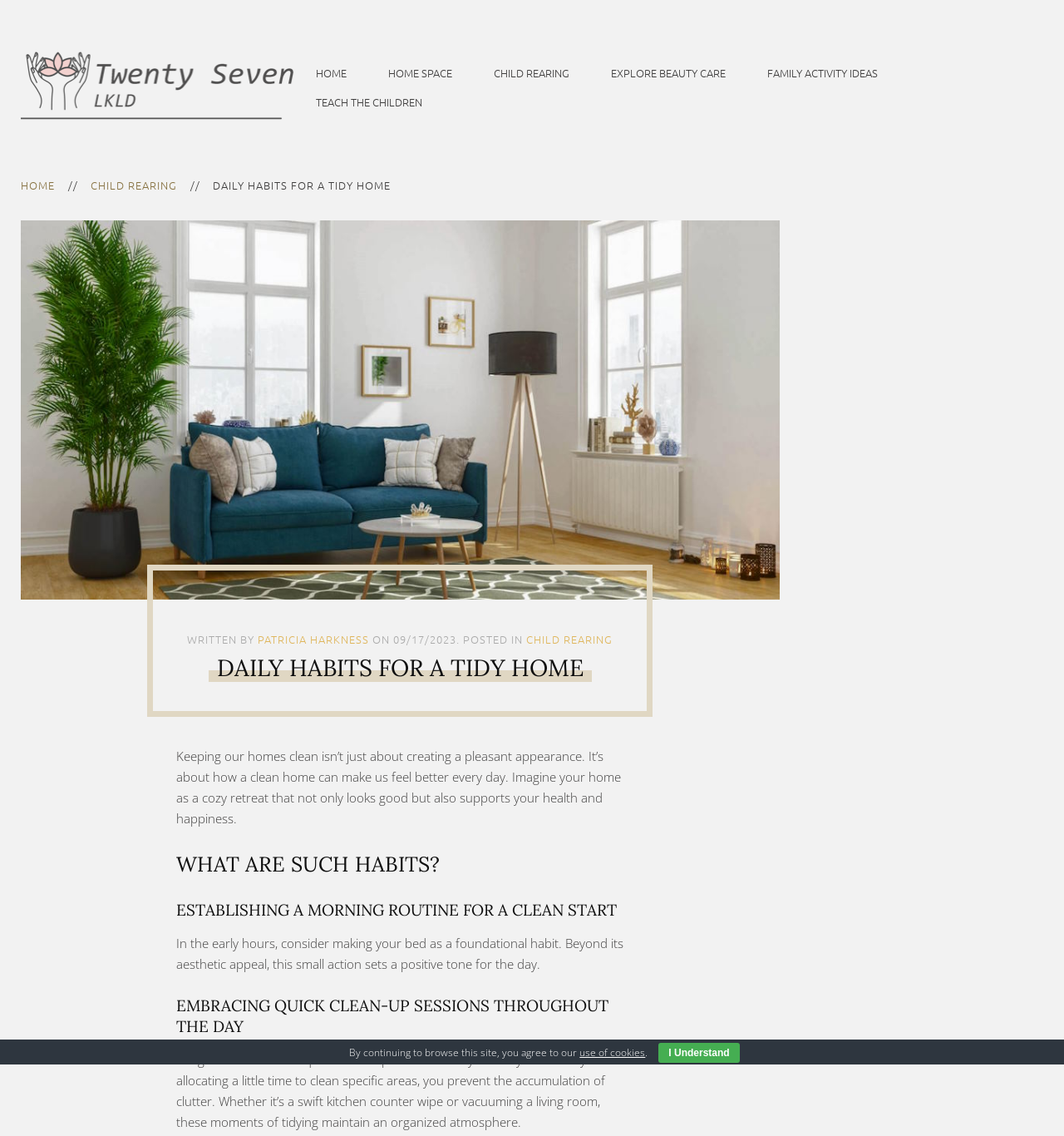Please determine and provide the text content of the webpage's heading.

DAILY HABITS FOR A TIDY HOME